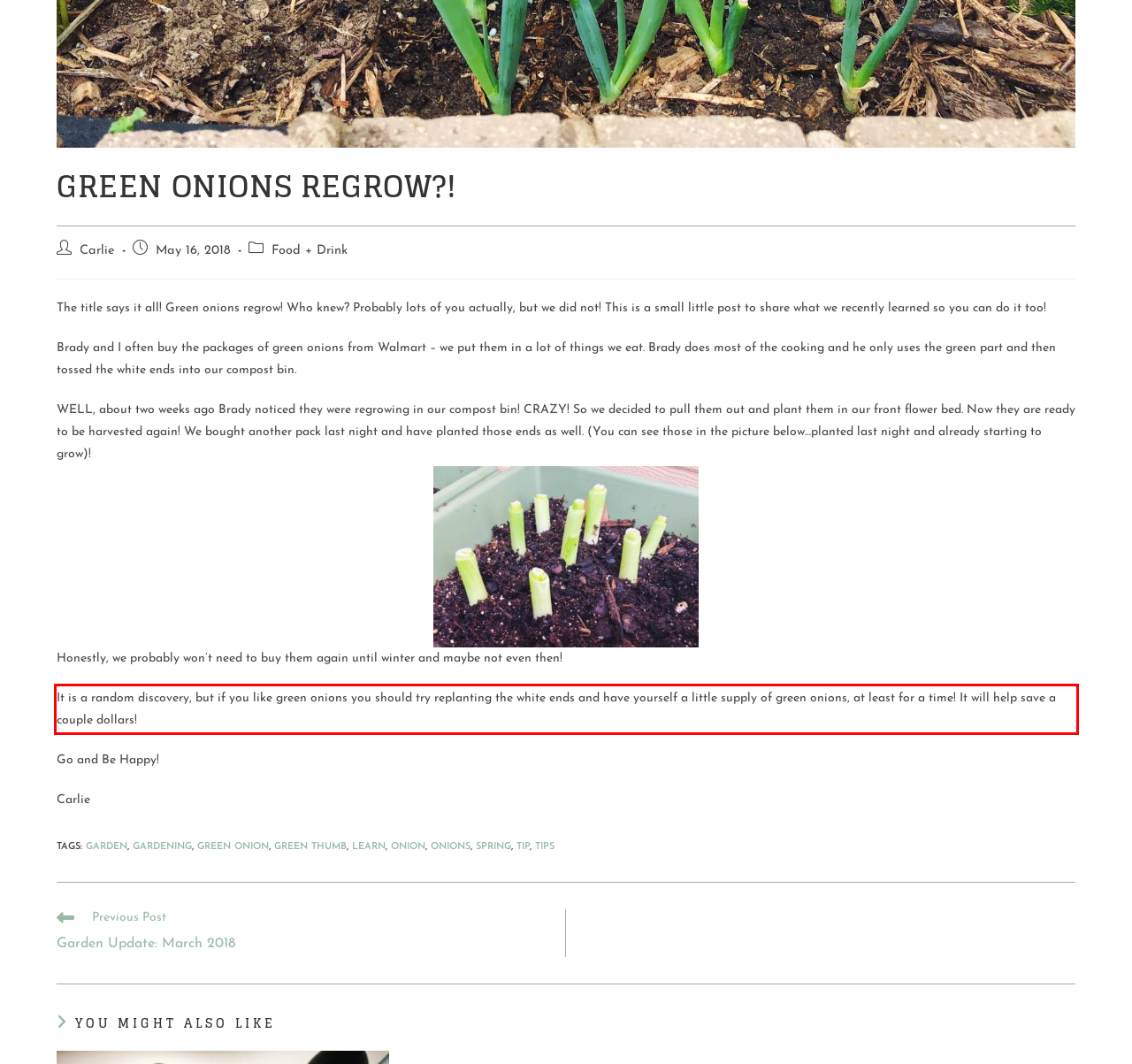You have a webpage screenshot with a red rectangle surrounding a UI element. Extract the text content from within this red bounding box.

It is a random discovery, but if you like green onions you should try replanting the white ends and have yourself a little supply of green onions, at least for a time! It will help save a couple dollars!